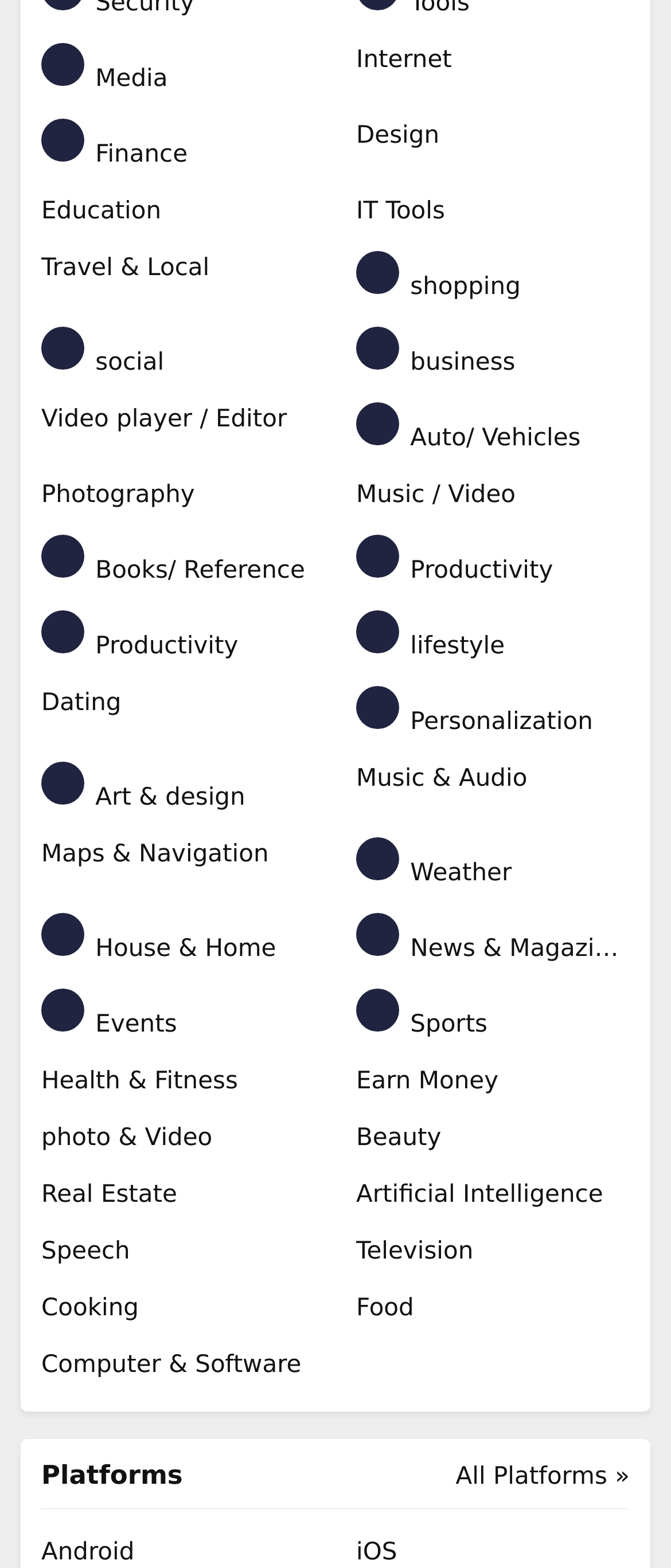Using the webpage screenshot, find the UI element described by All Platforms ». Provide the bounding box coordinates in the format (top-left x, top-left y, bottom-right x, bottom-right y), ensuring all values are floating point numbers between 0 and 1.

[0.679, 0.931, 0.938, 0.954]